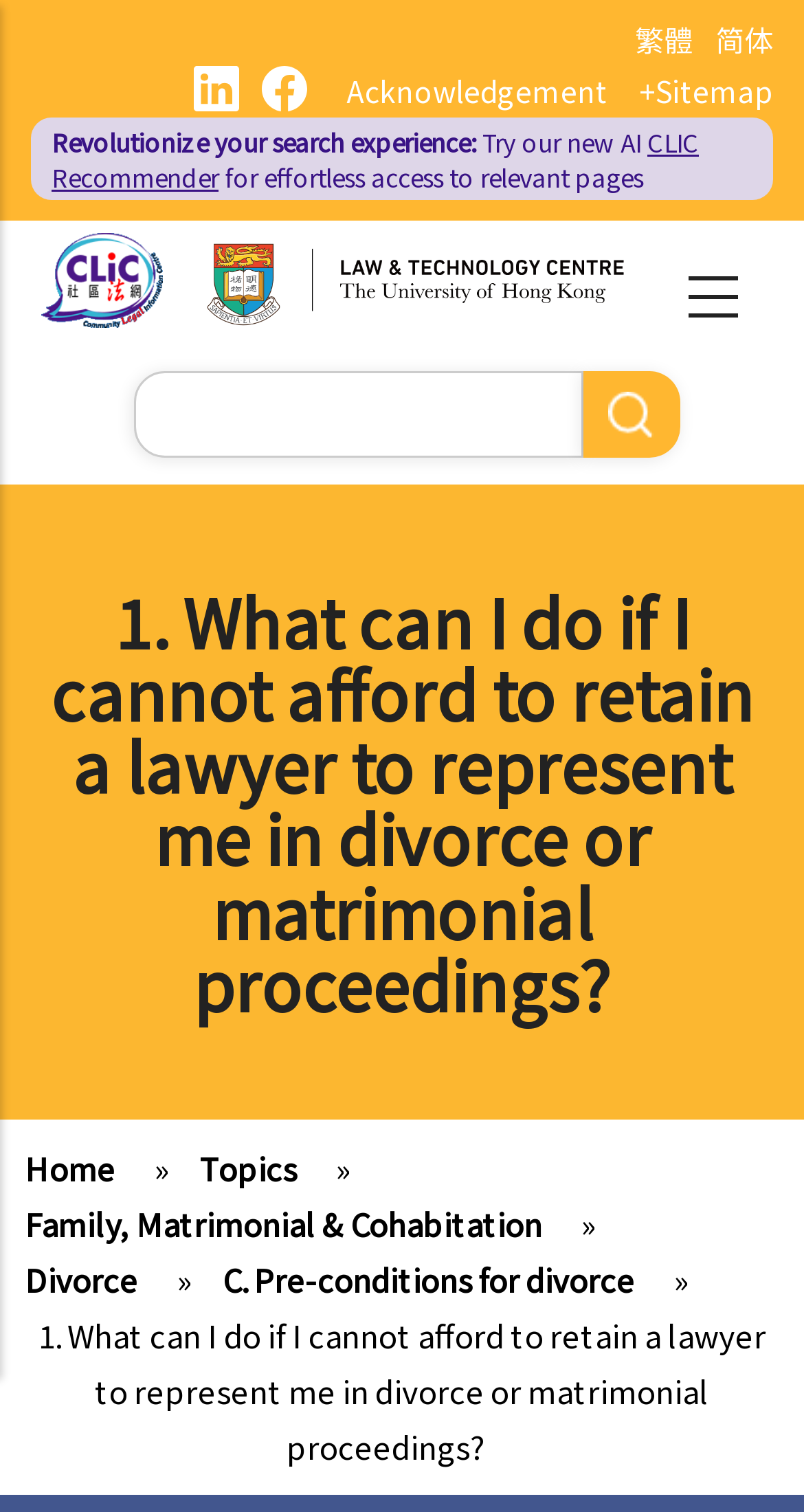Observe the image and answer the following question in detail: What is the breadcrumb navigation showing?

The breadcrumb navigation is located at the top of the webpage, and it displays a series of links, including 'Home', 'Topics', 'Family, Matrimonial & Cohabitation', 'Divorce', and 'C. Pre-conditions for divorce'. This suggests that the breadcrumb navigation is showing the hierarchy of the current page within the website.